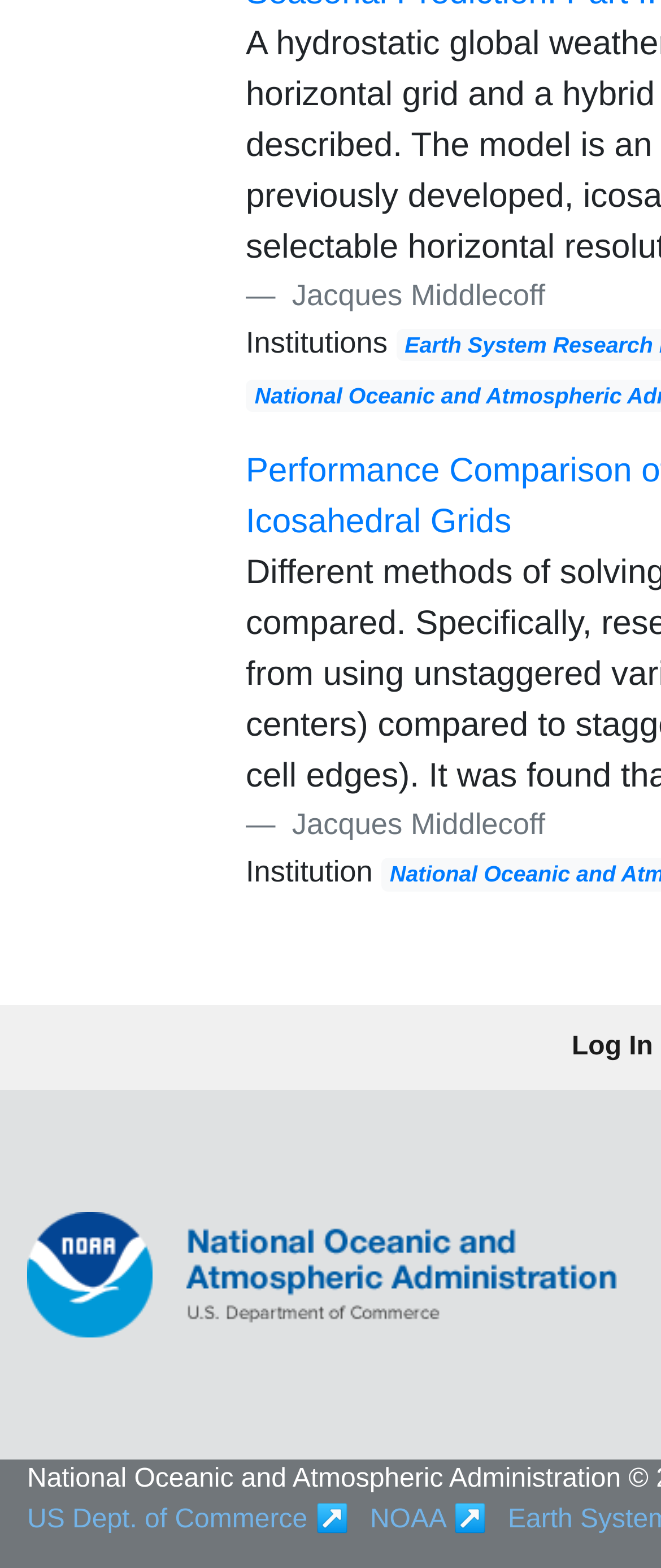What is the name of the person mentioned?
Answer the question based on the image using a single word or a brief phrase.

Jacques Middlecoff